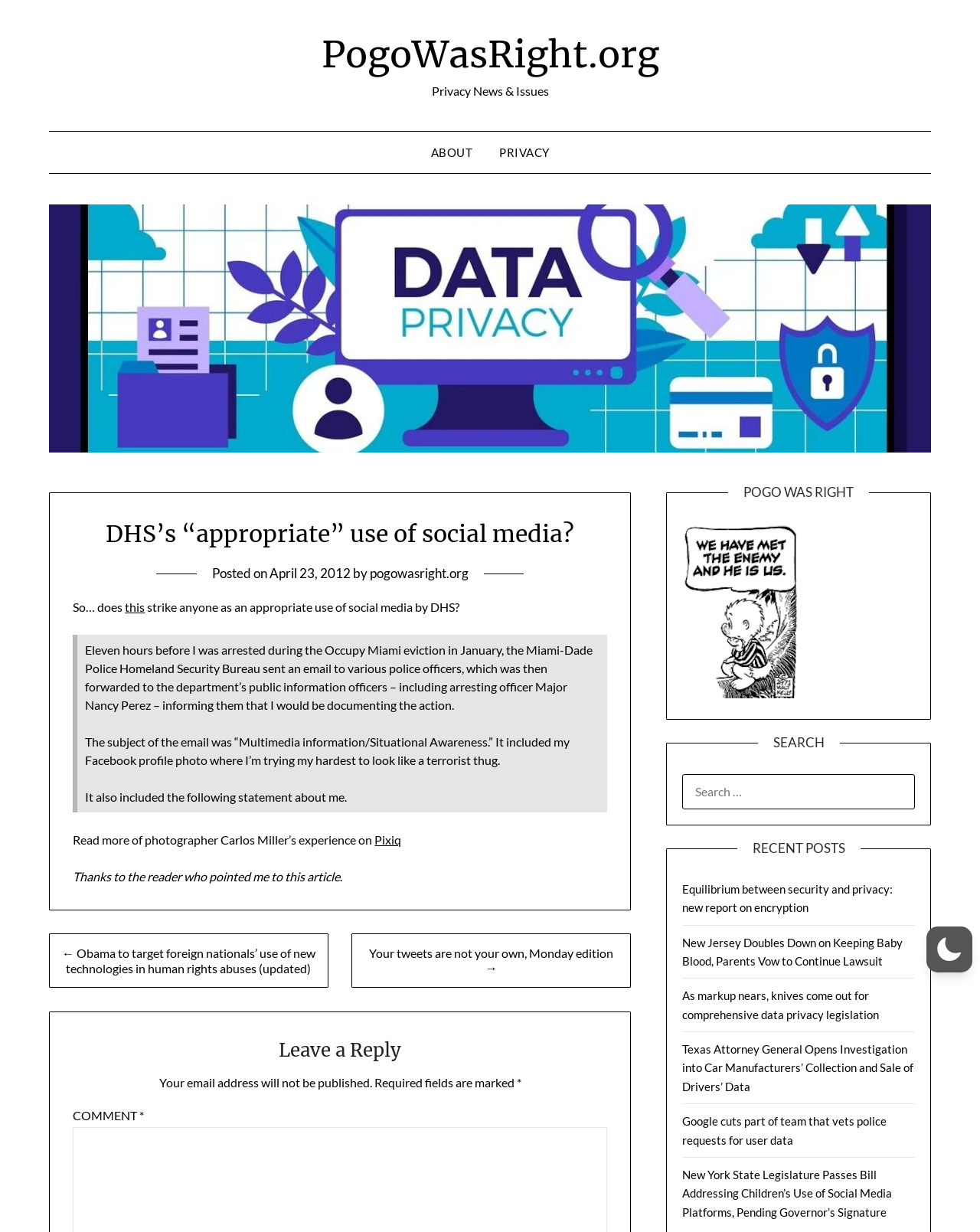Who is the author of the article?
Using the image, give a concise answer in the form of a single word or short phrase.

pogowasright.org